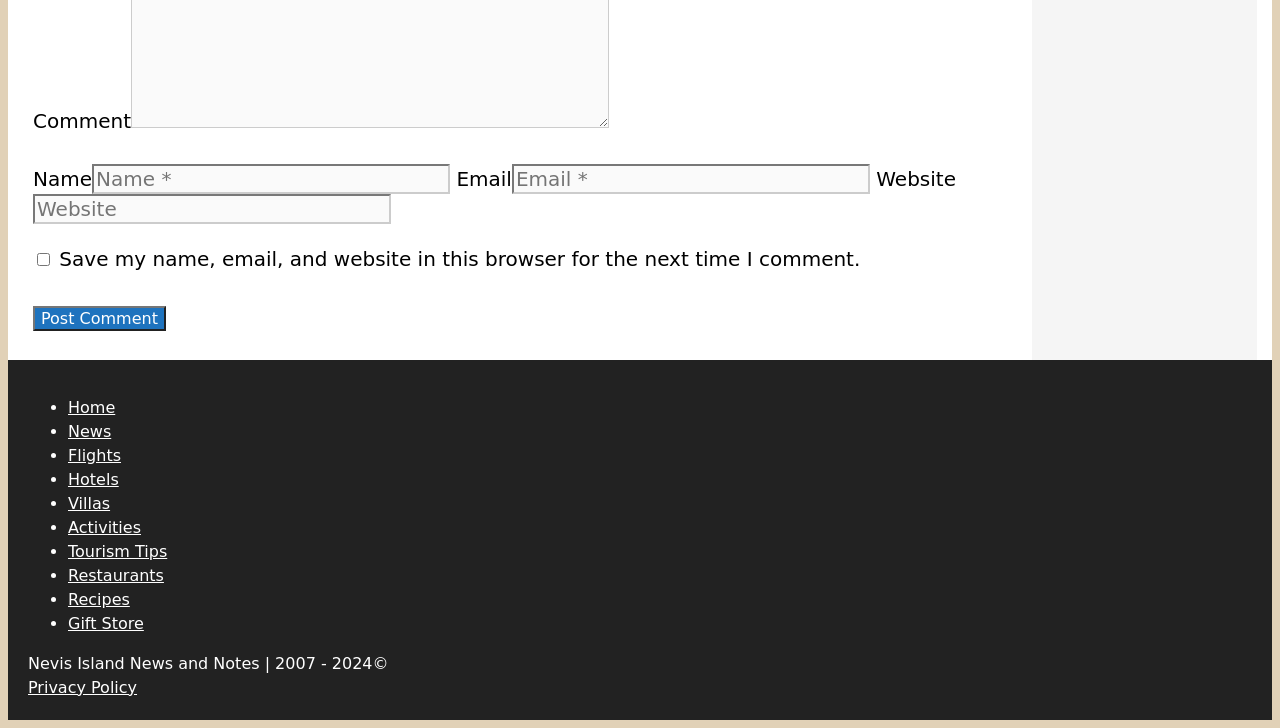Given the content of the image, can you provide a detailed answer to the question?
What is the purpose of the checkbox?

The checkbox is labeled 'Save my name, email, and website in this browser for the next time I comment.' This suggests that its purpose is to save the user's comment information for future use.